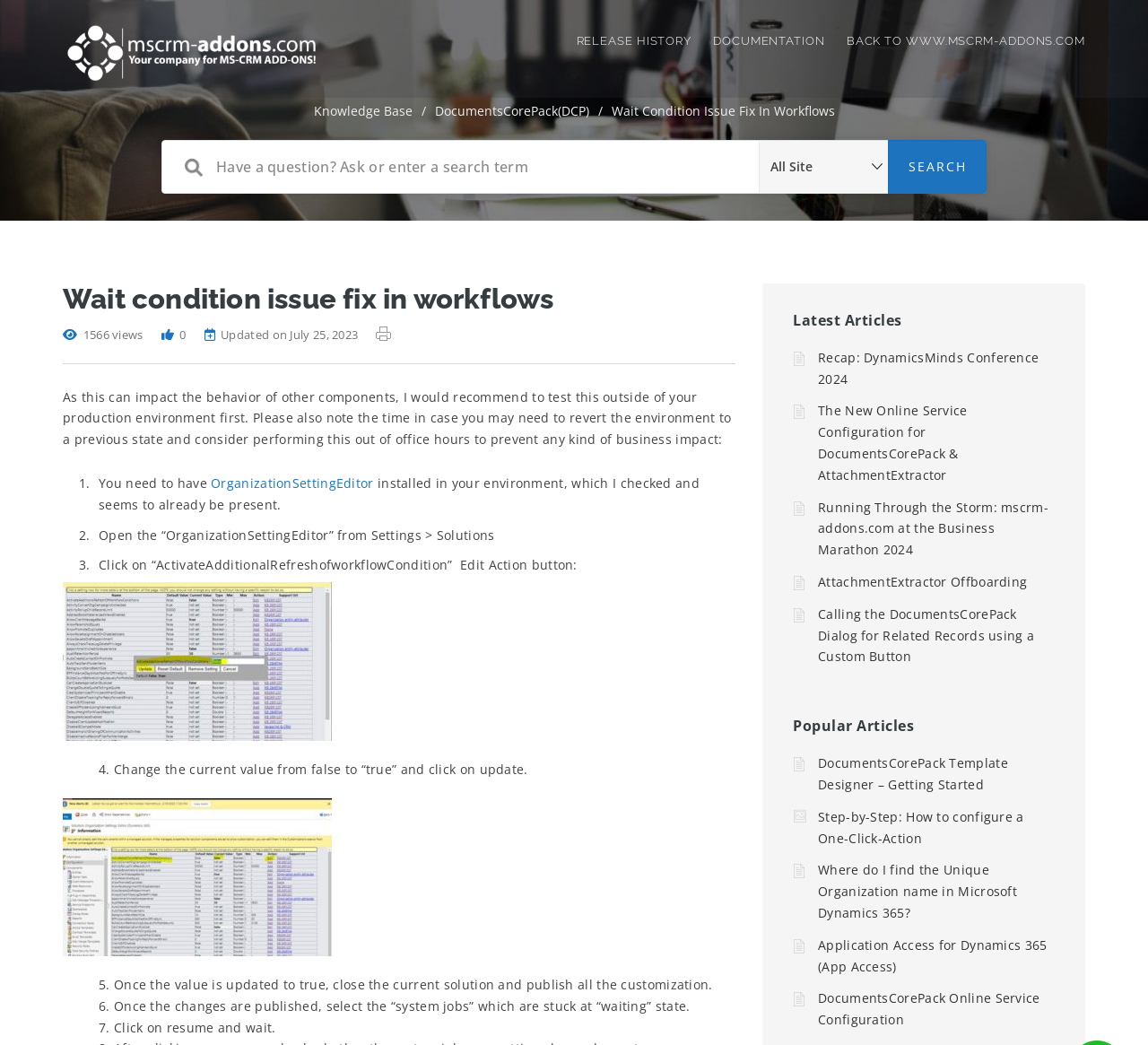What is the name of the workflow issue being fixed?
Use the information from the screenshot to give a comprehensive response to the question.

The question is asking about the name of the workflow issue being fixed, which can be found in the heading 'Wait condition issue fix in workflows' and also in the StaticText 'Wait Condition Issue Fix In Workflows'. The answer is 'Wait condition issue'.